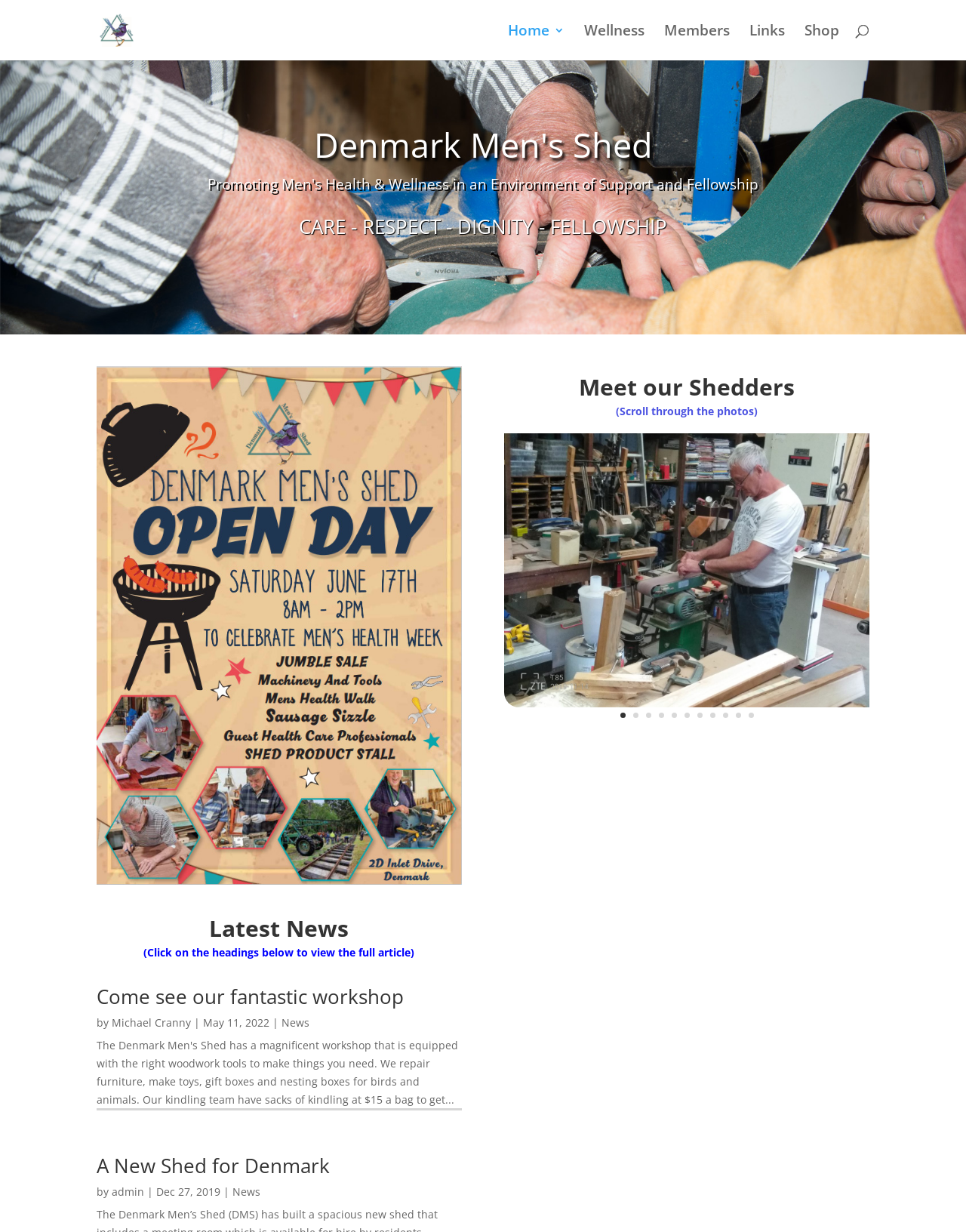Please answer the following question using a single word or phrase: 
How many Shedders are featured on the webpage?

At least 11